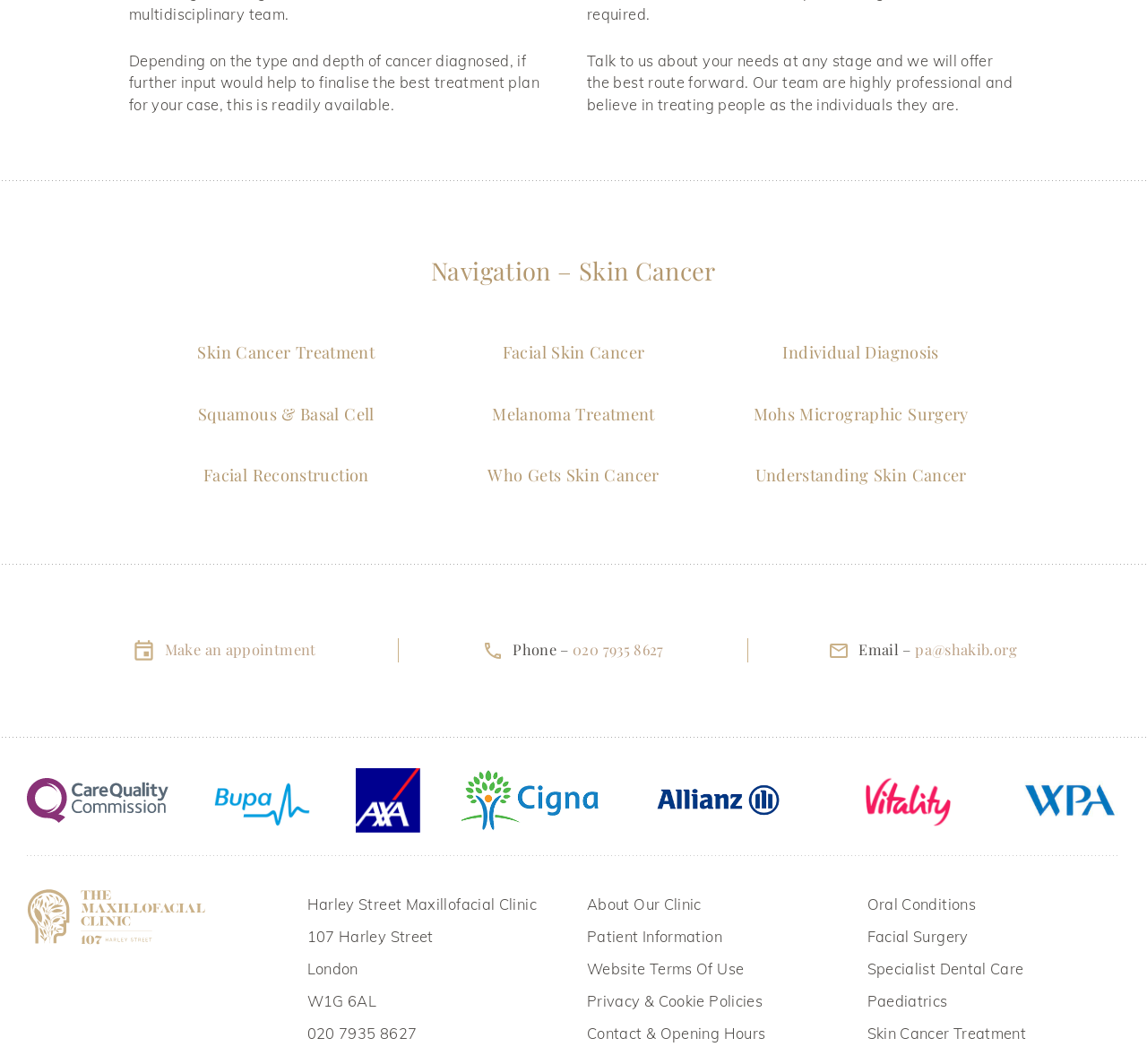Can patients make an appointment online?
Refer to the screenshot and answer in one word or phrase.

No